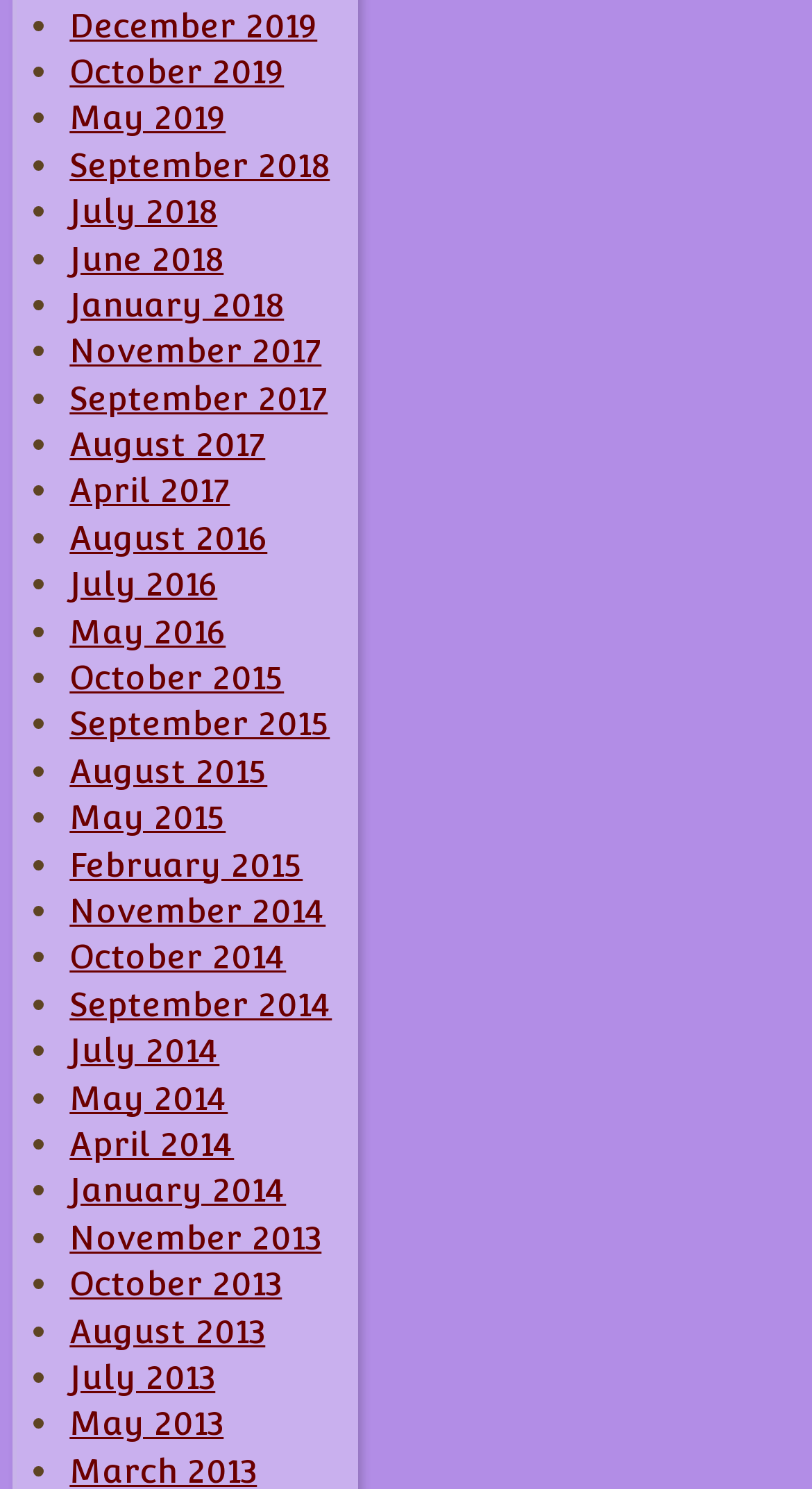Identify the bounding box coordinates necessary to click and complete the given instruction: "View December 2019".

[0.086, 0.004, 0.391, 0.03]